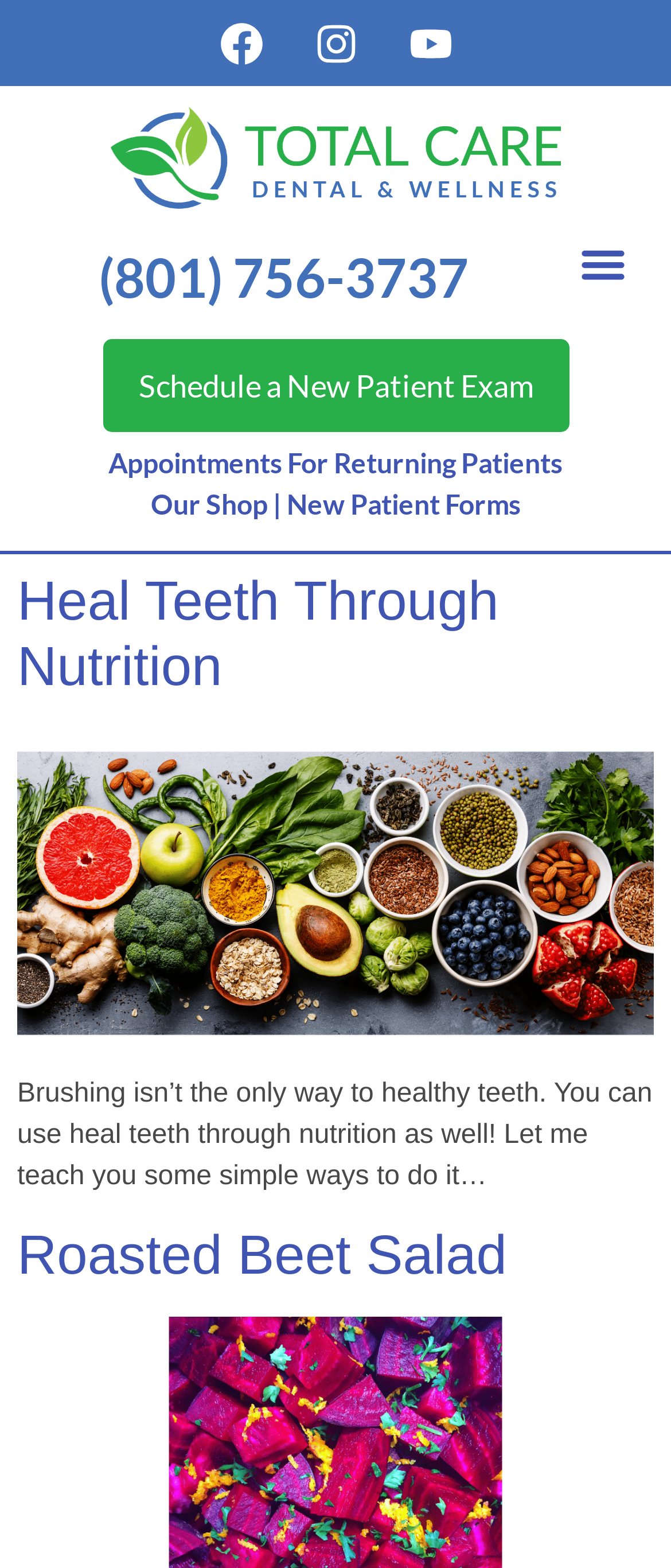Determine the bounding box coordinates (top-left x, top-left y, bottom-right x, bottom-right y) of the UI element described in the following text: Our Shop

[0.224, 0.311, 0.399, 0.332]